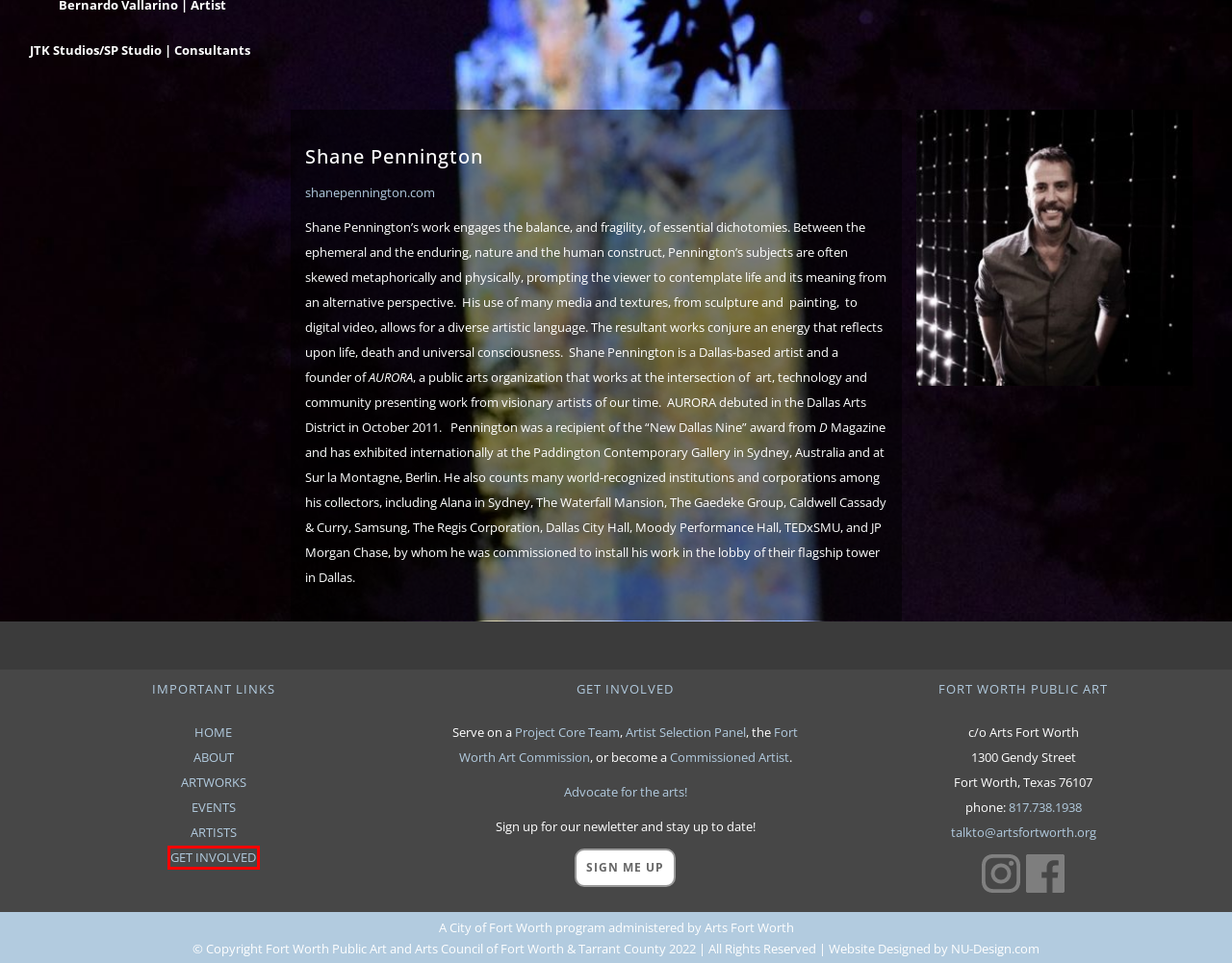You are given a screenshot of a webpage with a red bounding box around an element. Choose the most fitting webpage description for the page that appears after clicking the element within the red bounding box. Here are the candidates:
A. Fort Worth Public Art | Fort Worth Art Commission
B. Fort Worth Public Art | Get Involved
C. Arts Fort Worth : Sign Up to Stay in Touch
D. Artist - Shane Pennington
E. Fort Worth Public Art | Ways to Get Involved
F. Advocacy | Texas Commission on the Arts
G. Fort Worth Public Art | About
H. Fort Worth Public Art | Artworks

B